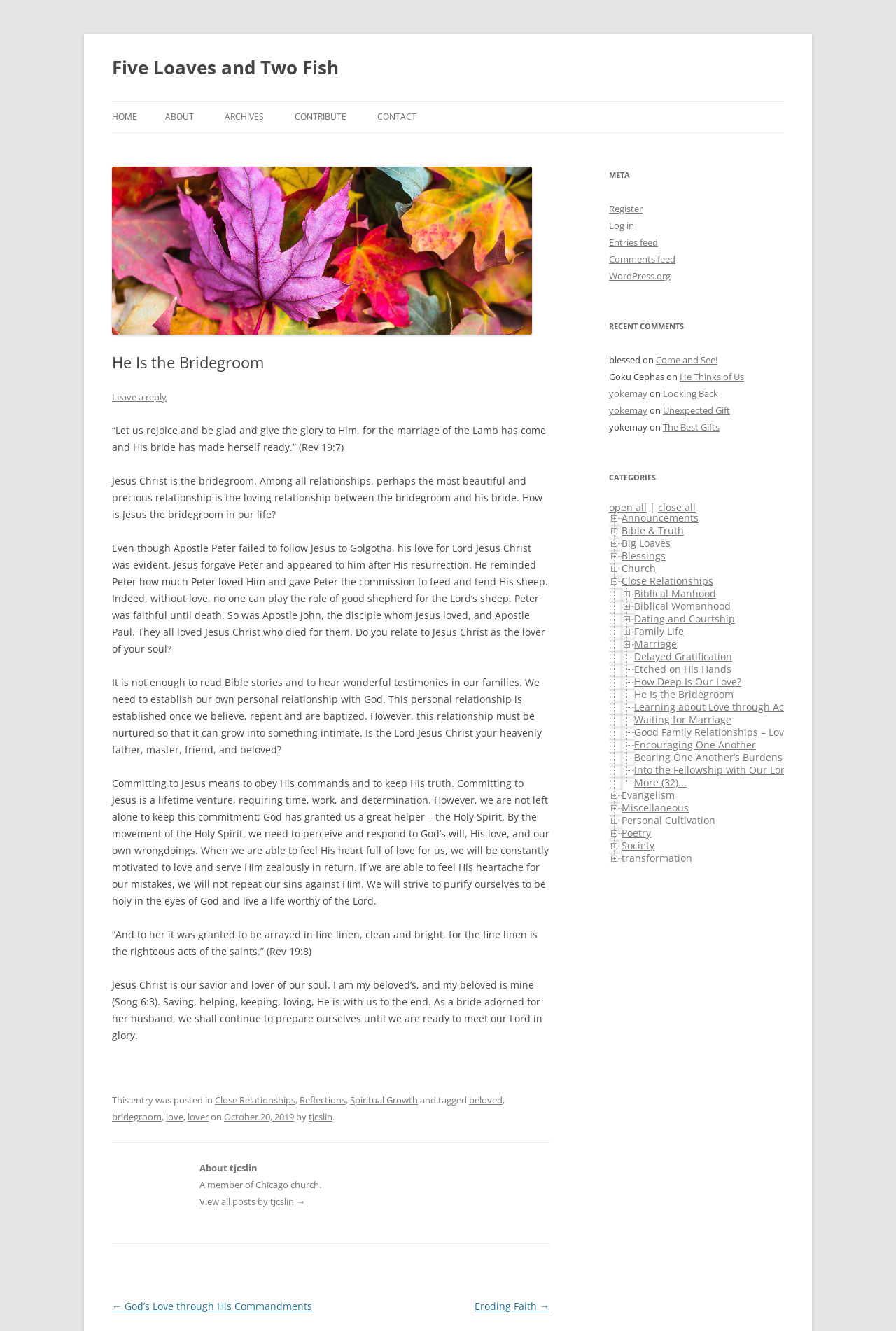Determine the bounding box coordinates of the section I need to click to execute the following instruction: "View all posts by tjcslin". Provide the coordinates as four float numbers between 0 and 1, i.e., [left, top, right, bottom].

[0.223, 0.898, 0.341, 0.907]